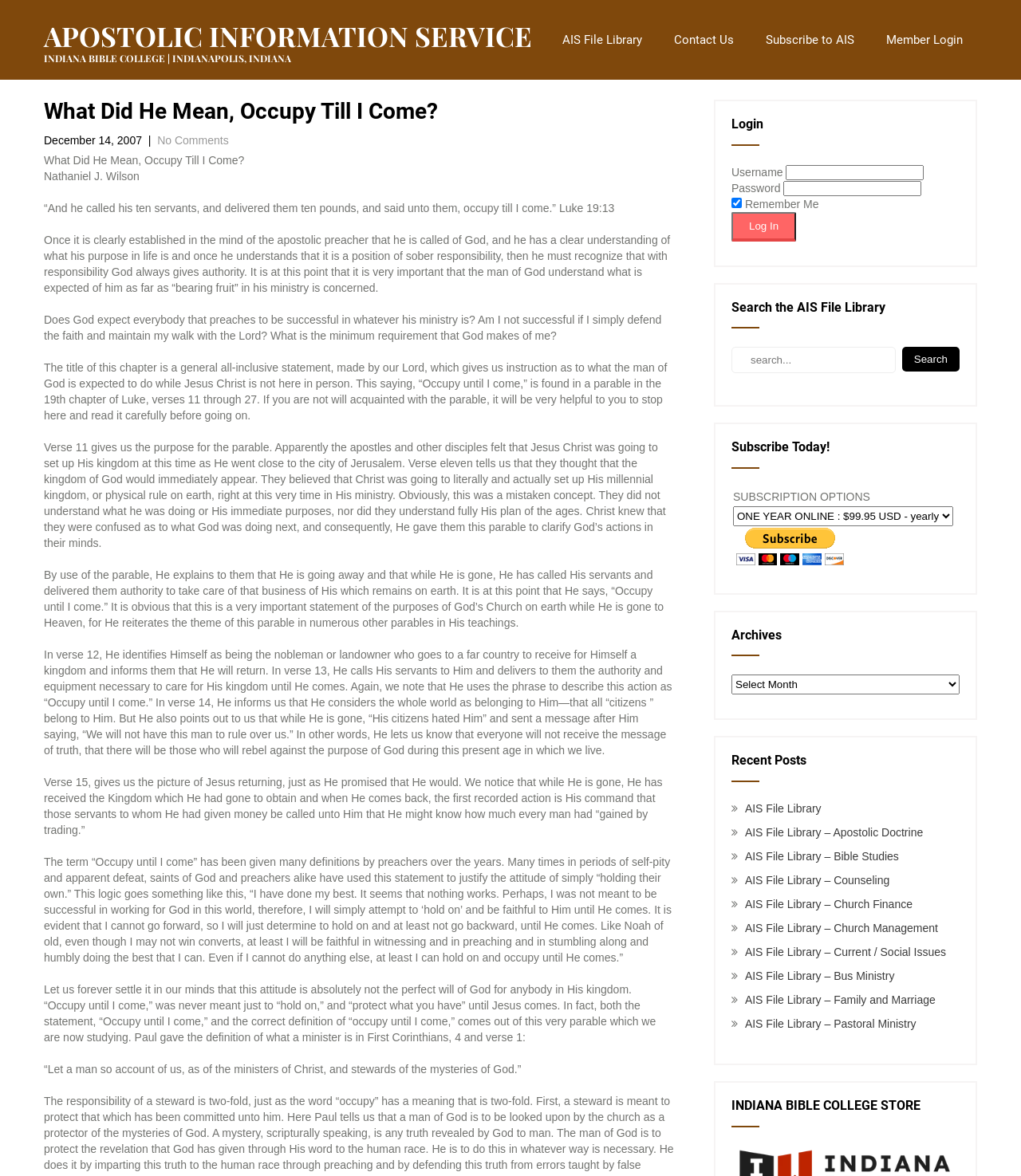What is the purpose of the parable in Luke 19:11-27?
Give a detailed and exhaustive answer to the question.

I found the answer by reading the article, which explains that Jesus gave the parable to clarify God's actions in the minds of His disciples.